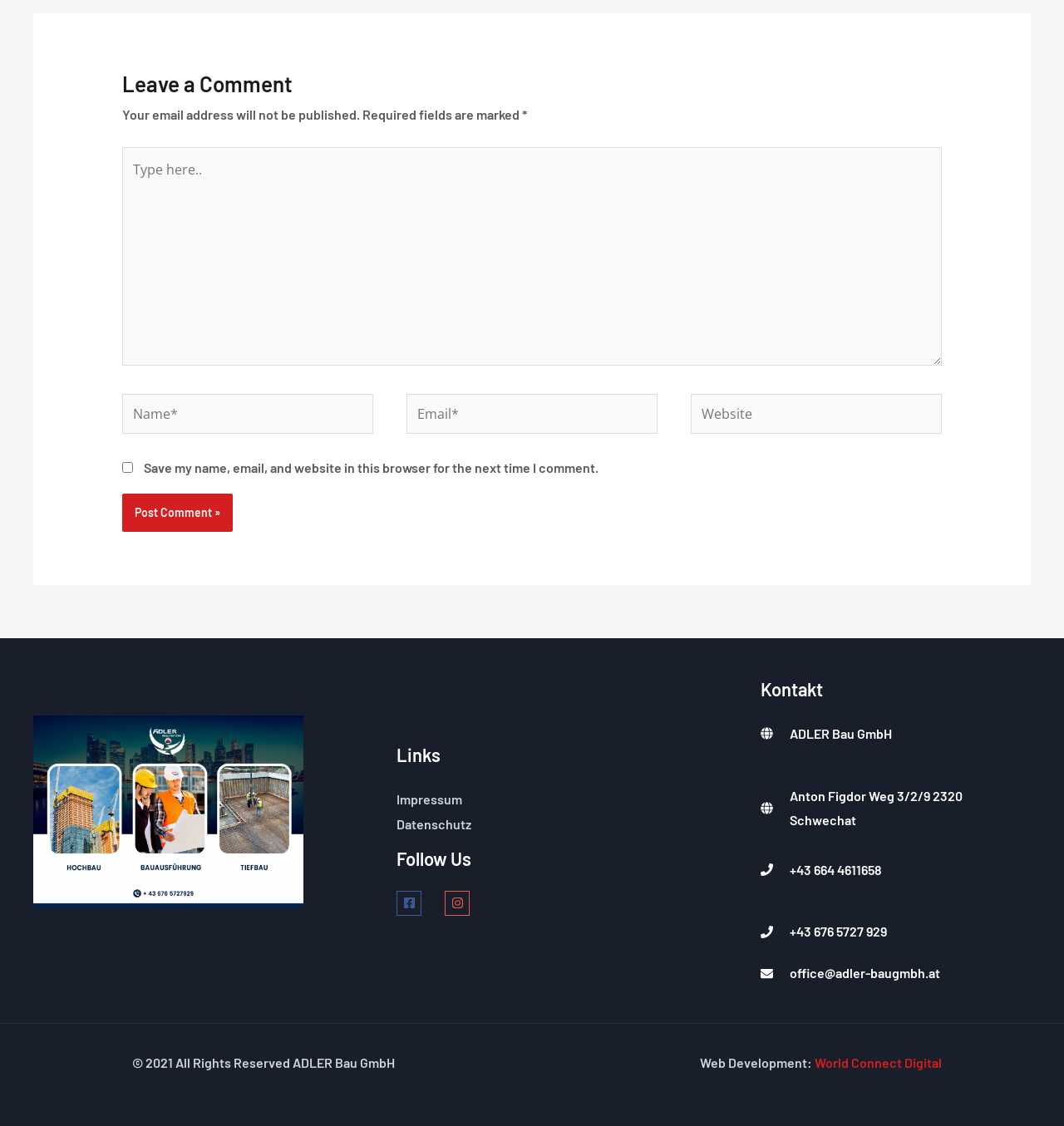Please give a short response to the question using one word or a phrase:
What is the website development company?

World Connect Digital